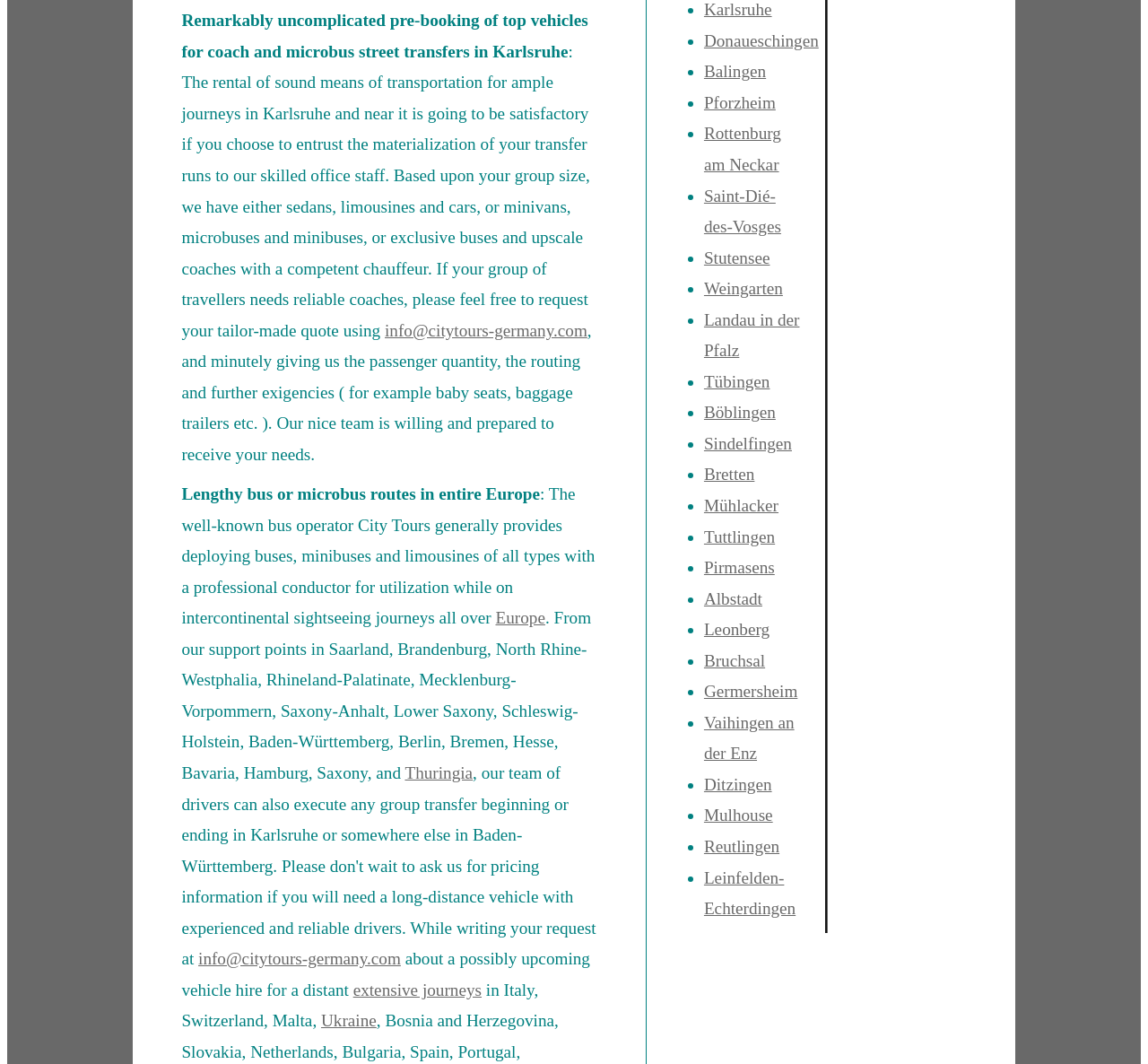What types of vehicles are available for rent?
Using the picture, provide a one-word or short phrase answer.

Sedans, limousines, cars, minivans, microbuses, minibuses, exclusive buses, upscale coaches